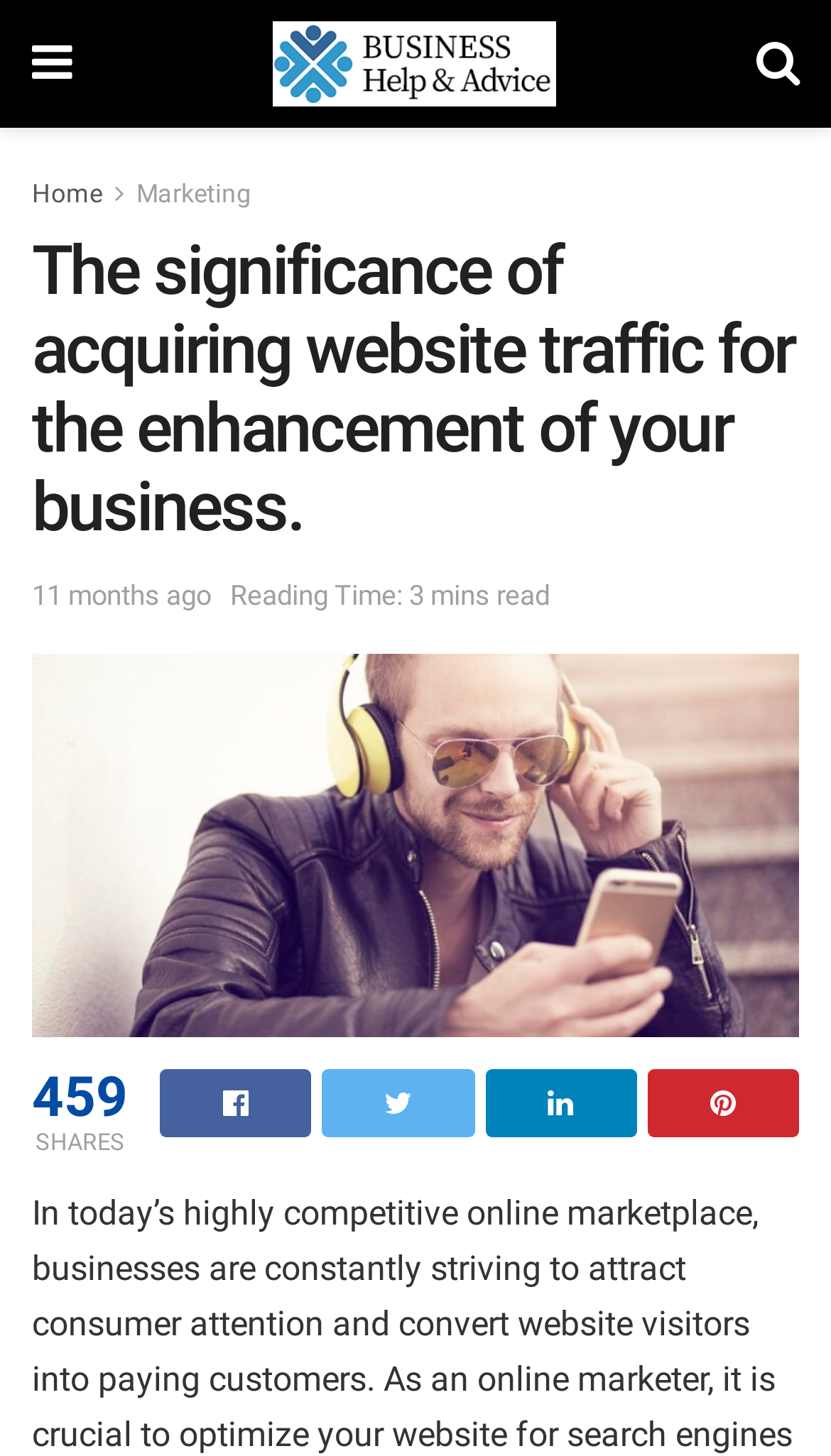Identify the main title of the webpage and generate its text content.

The significance of acquiring website traffic for the enhancement of your business.